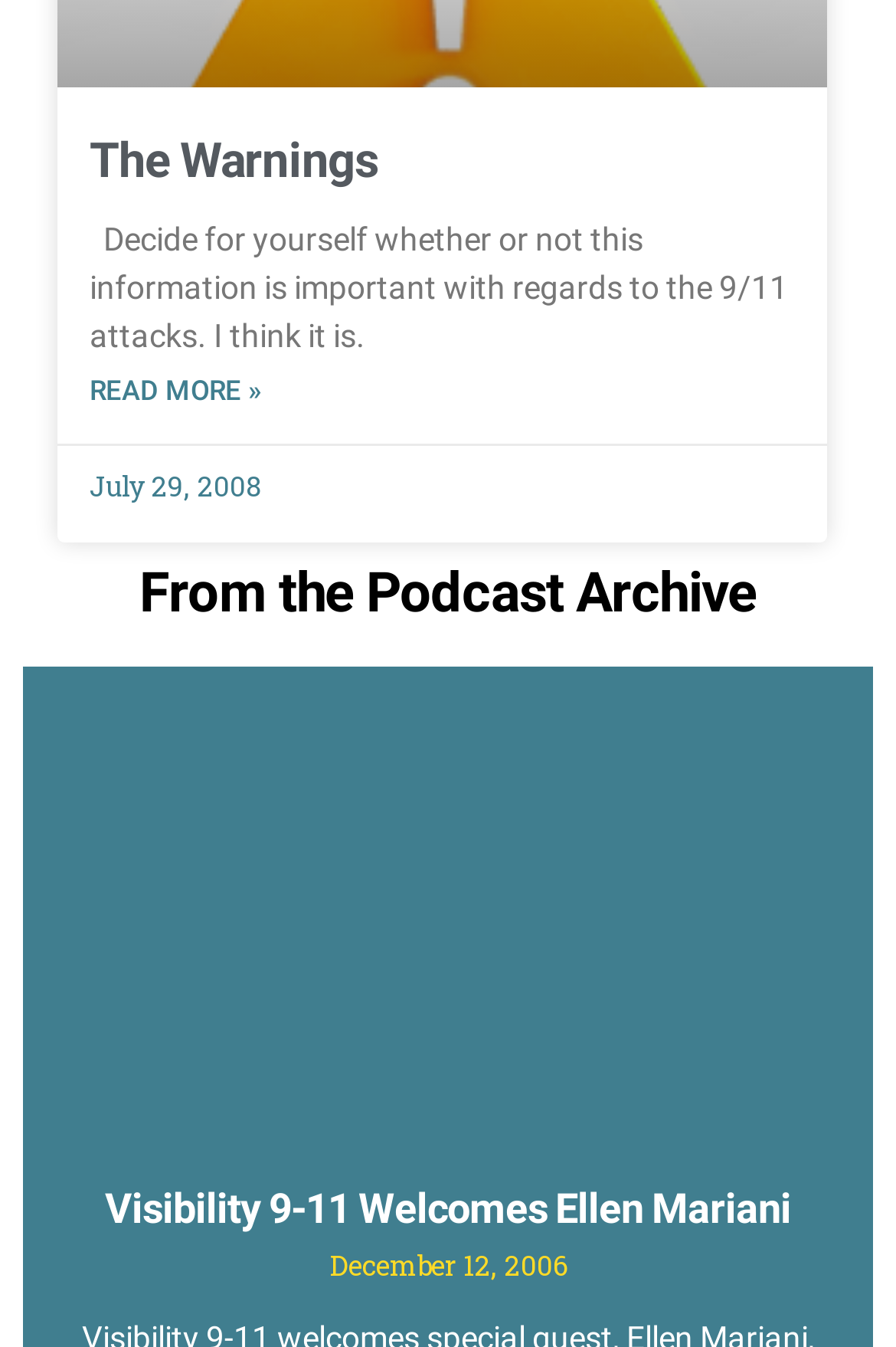Use one word or a short phrase to answer the question provided: 
What is the title of the second article?

Visibility 9-11 Welcomes Ellen Mariani